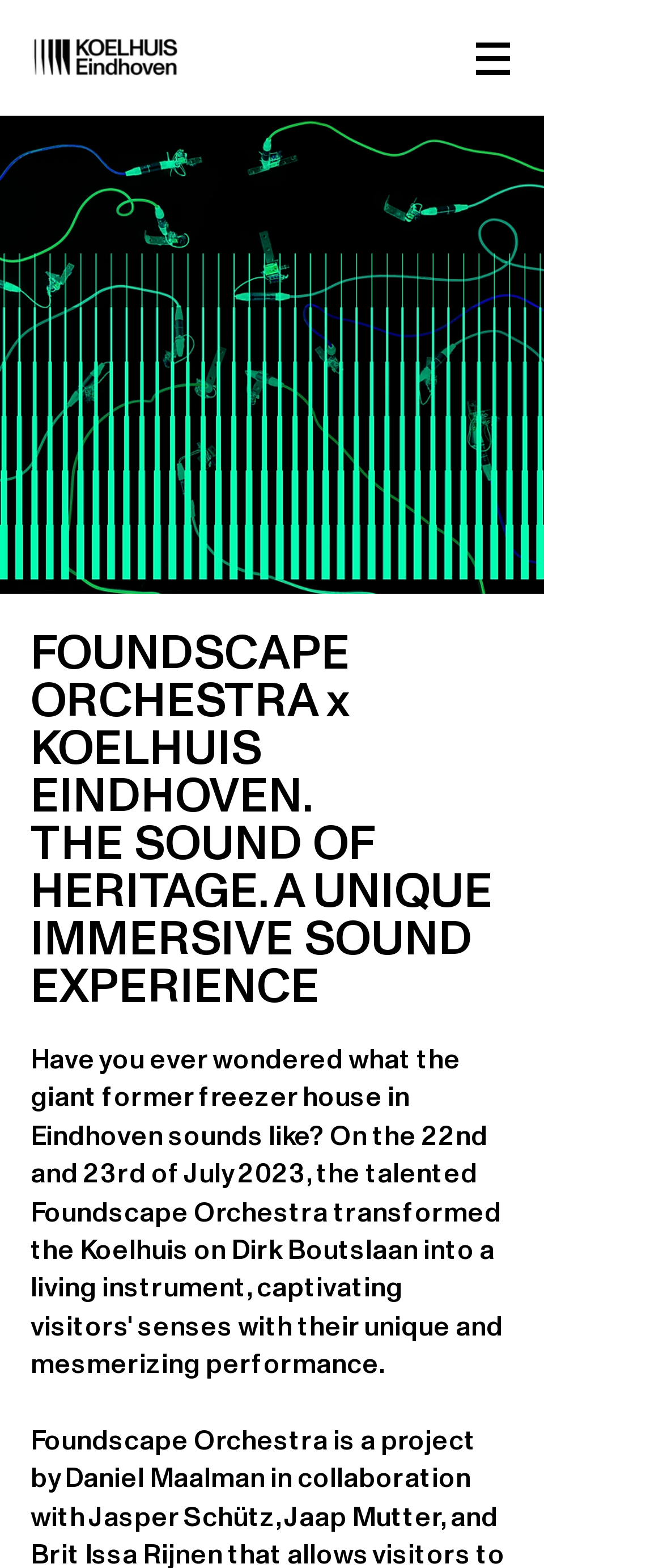Give a concise answer using one word or a phrase to the following question:
What is the file name of the image on the webpage?

Hummers-01.png